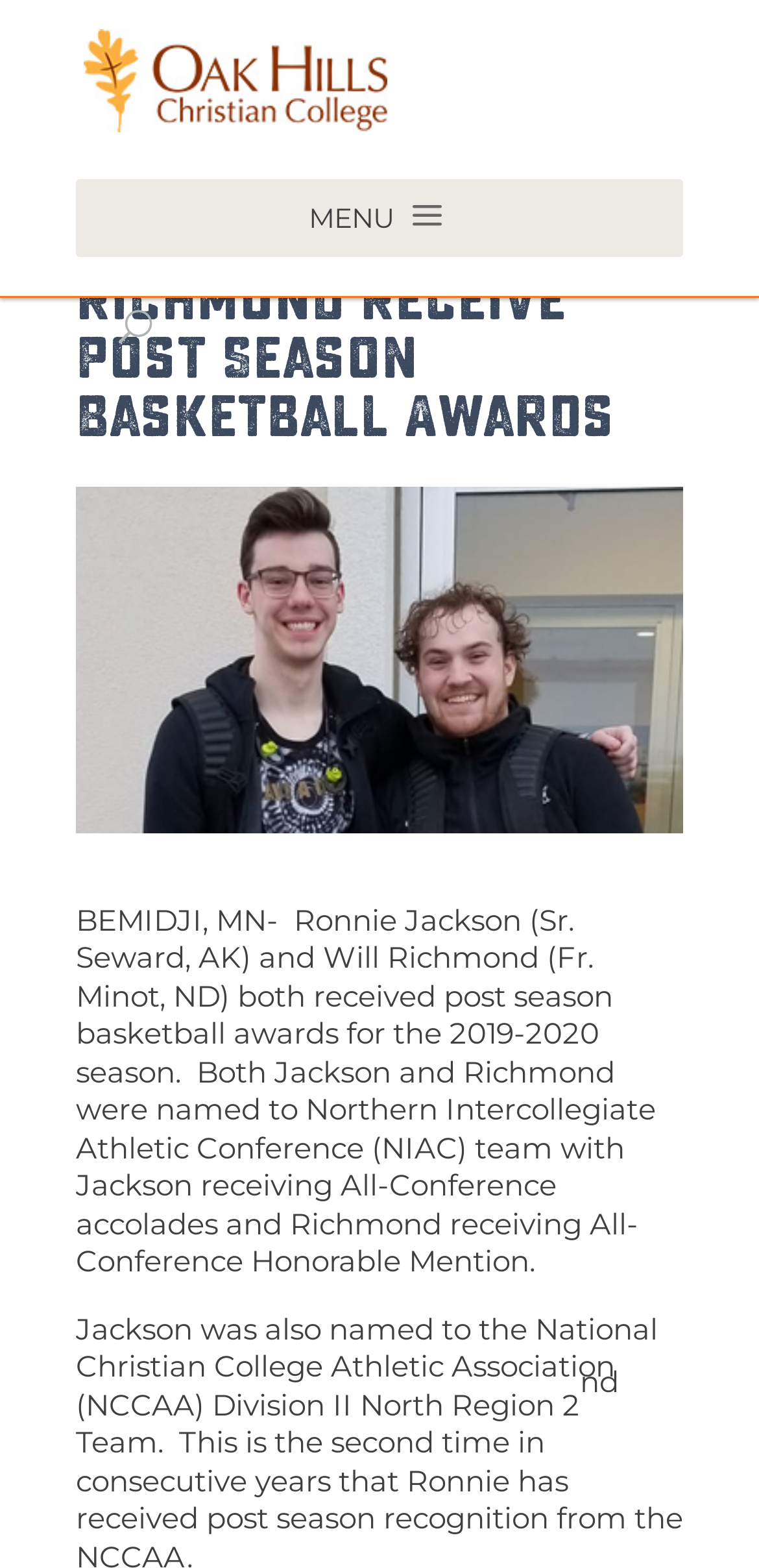Please answer the following question as detailed as possible based on the image: 
What is the region mentioned in the second award?

The text on the webpage mentions 'National Christian College Athletic Association (NCCAA) Division II North Region 2' which indicates that the region mentioned is North Region 2.